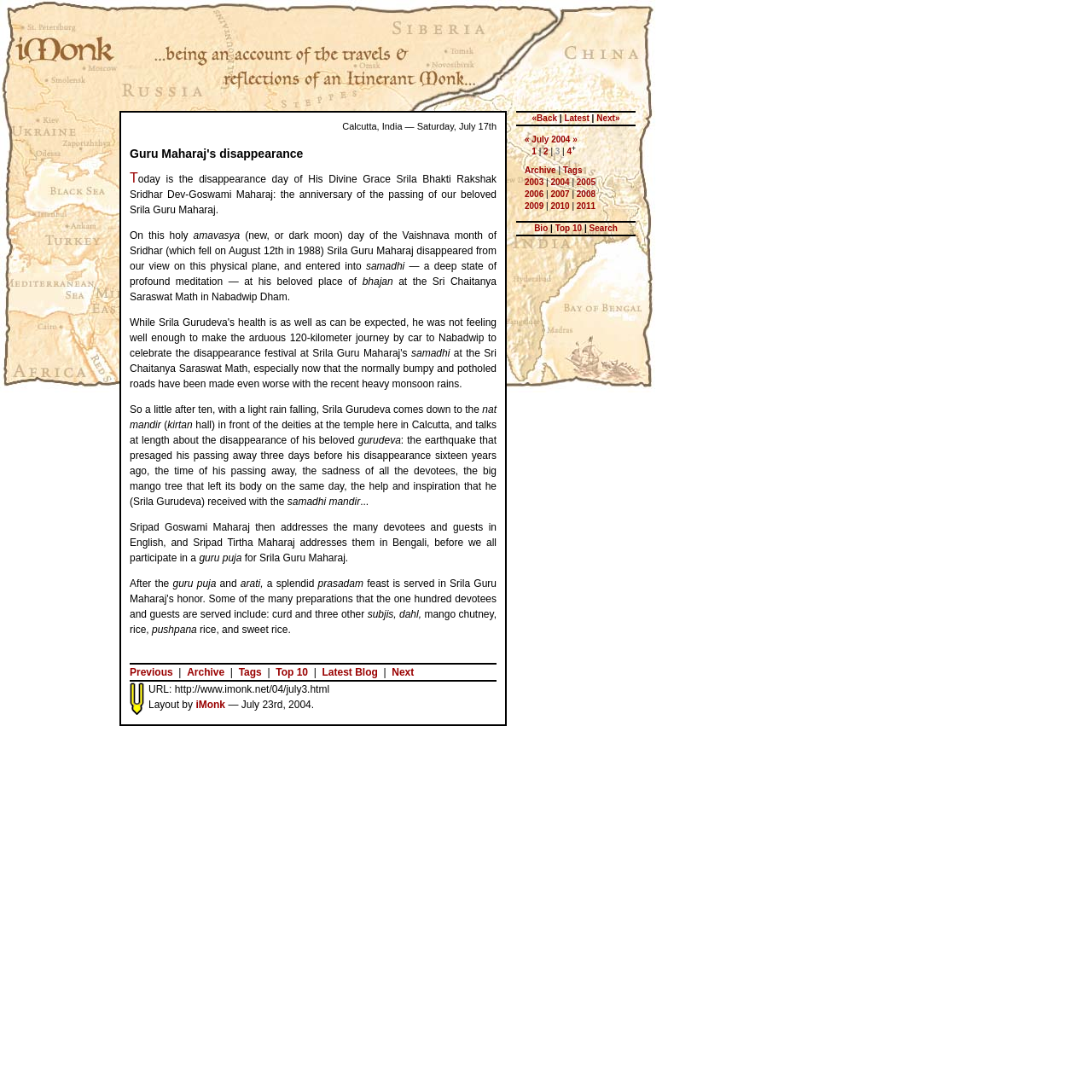What is the location of the Itinerant Monk?
Refer to the screenshot and answer in one word or phrase.

Calcutta, India